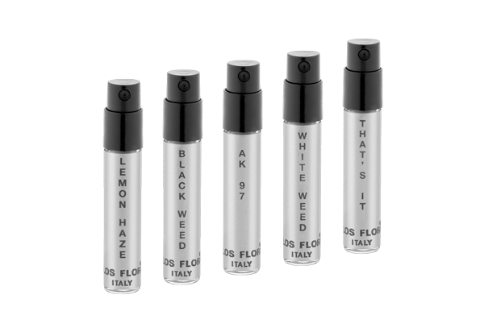Generate an in-depth description of the image.

This image showcases a collection of five elegant fragrance samples from the FLOS FLORIS brand, prominently displayed in small cylindrical glass bottles. Each bottle features a sleek design with a glossy black cap and labels depicting distinct fragrance names: "LEMON HAZE," "BLACK WEED," "AK 97," "WHITE WEED," and "THAT’S IT." The arrangement reflects a sophisticated aesthetic, inviting viewers to explore the unique scents offered by FLOS FLORIS, a brand known for its niche fragrances that aim to express individuality and provoke sensory experiences. This presentation aligns with the brand's ethos of luxury and choice, appealing to those looking to discover their perfect fragrance.